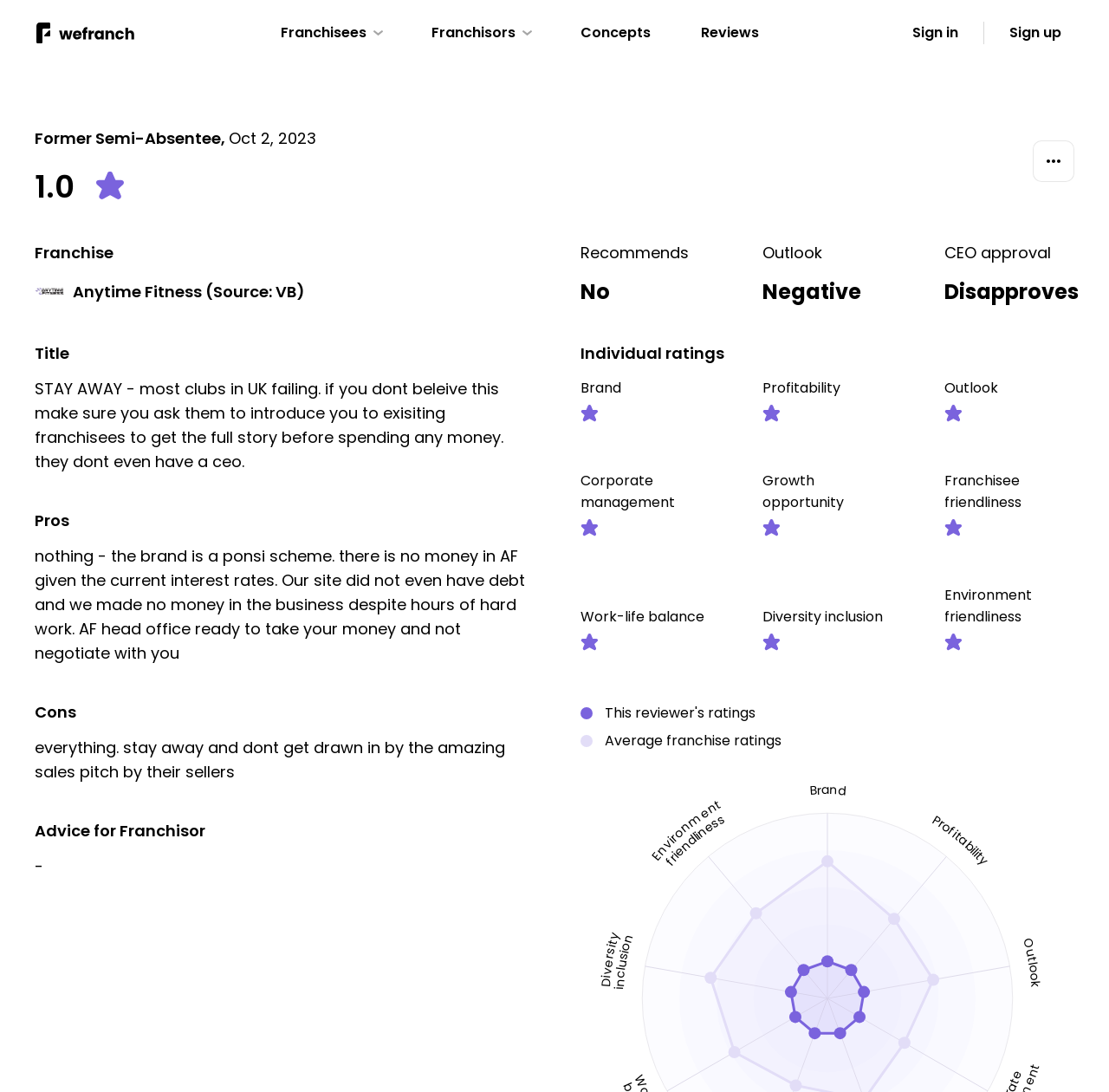Please find the bounding box coordinates of the clickable region needed to complete the following instruction: "Click on the 'Reviews' link". The bounding box coordinates must consist of four float numbers between 0 and 1, i.e., [left, top, right, bottom].

[0.62, 0.011, 0.696, 0.049]